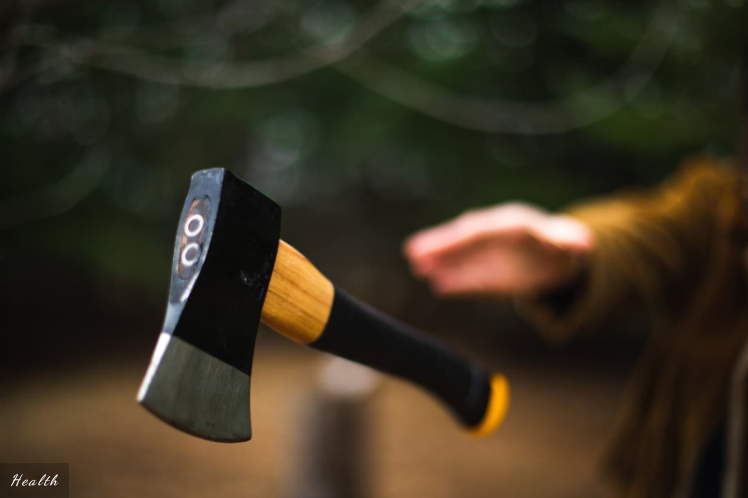What is emphasized by the axe's sharp edge?
Based on the screenshot, respond with a single word or phrase.

Readiness for action